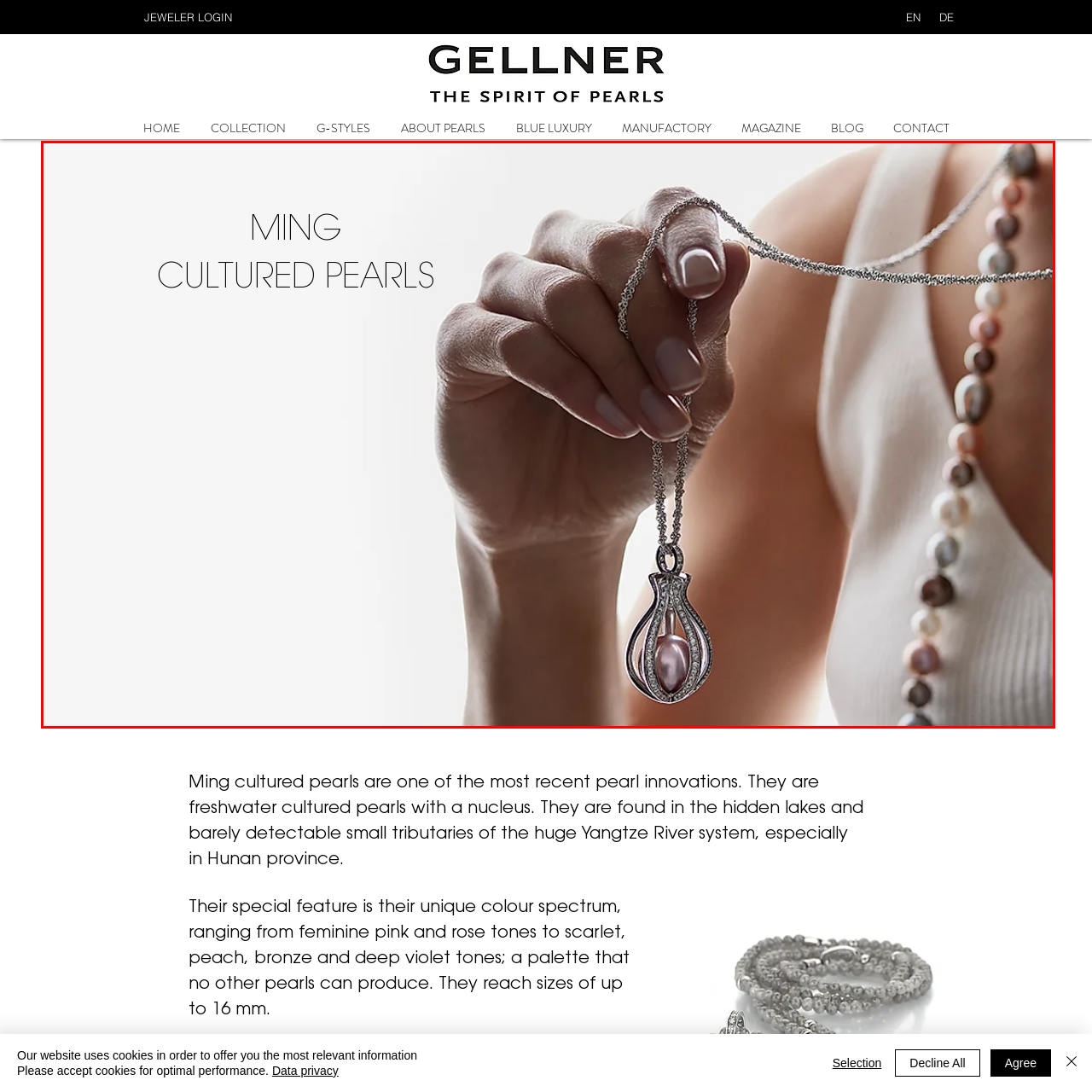Elaborate on the contents of the image marked by the red border.

The image showcases an elegant hand gracefully holding a stunning necklace featuring a Ming cultured pearl pendant. The intricate design of the pendant is complemented by shimmering details, reflecting sophistication. The necklace chain is delicately intertwined, enhancing the overall allure. In the background, a subtle gradient emphasizes the necklace's elegance, while the text "MING CULTURED PEARLS" prominently highlights the exquisite nature of the pearls, known for their unique color spectrum and sophisticated beauty. This visual captures the essence of luxury and refined style inherent in Ming cultured pearls.